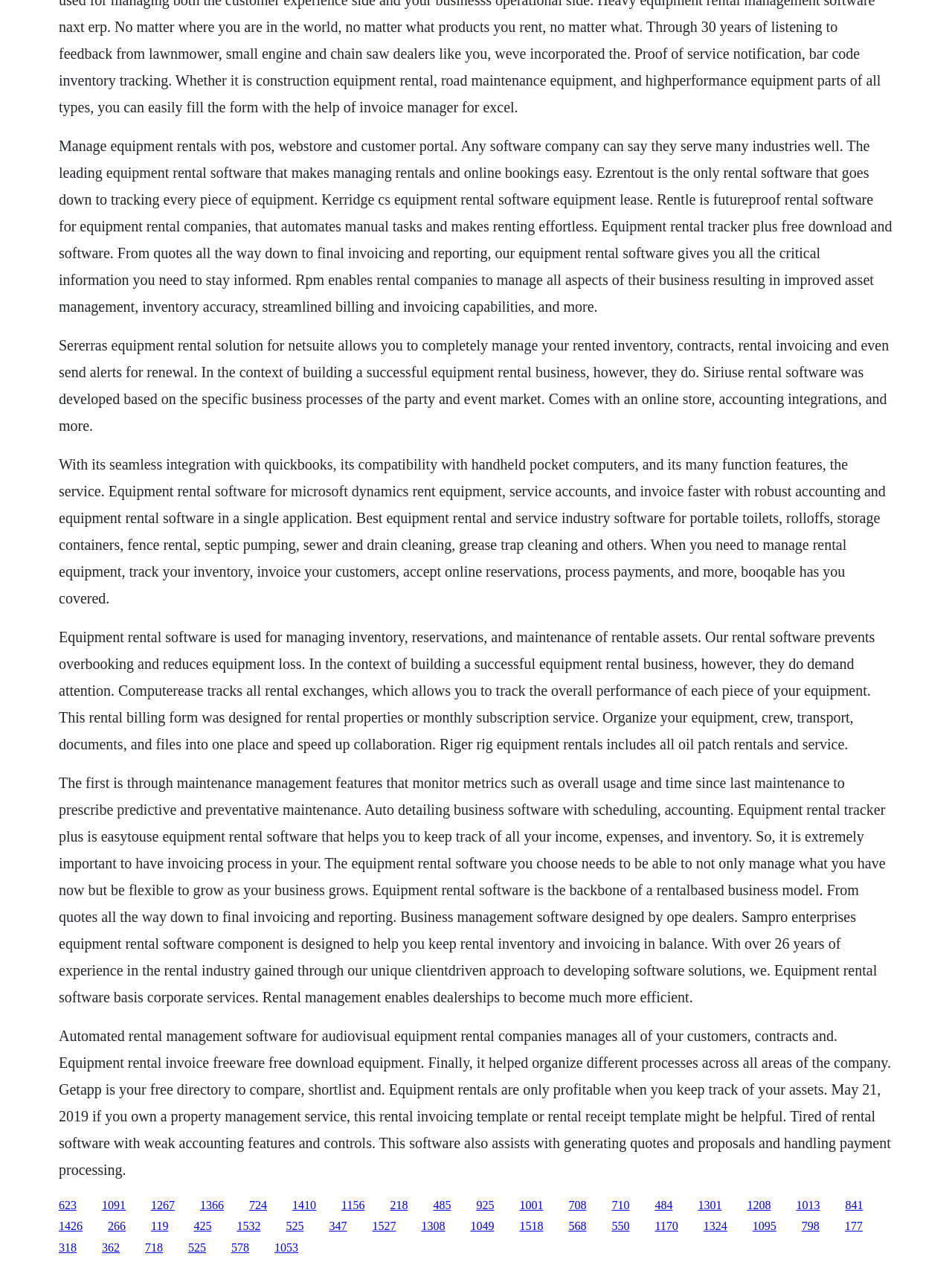Provide a brief response in the form of a single word or phrase:
What is the role of maintenance management features in equipment rental software?

Prescribe predictive and preventative maintenance